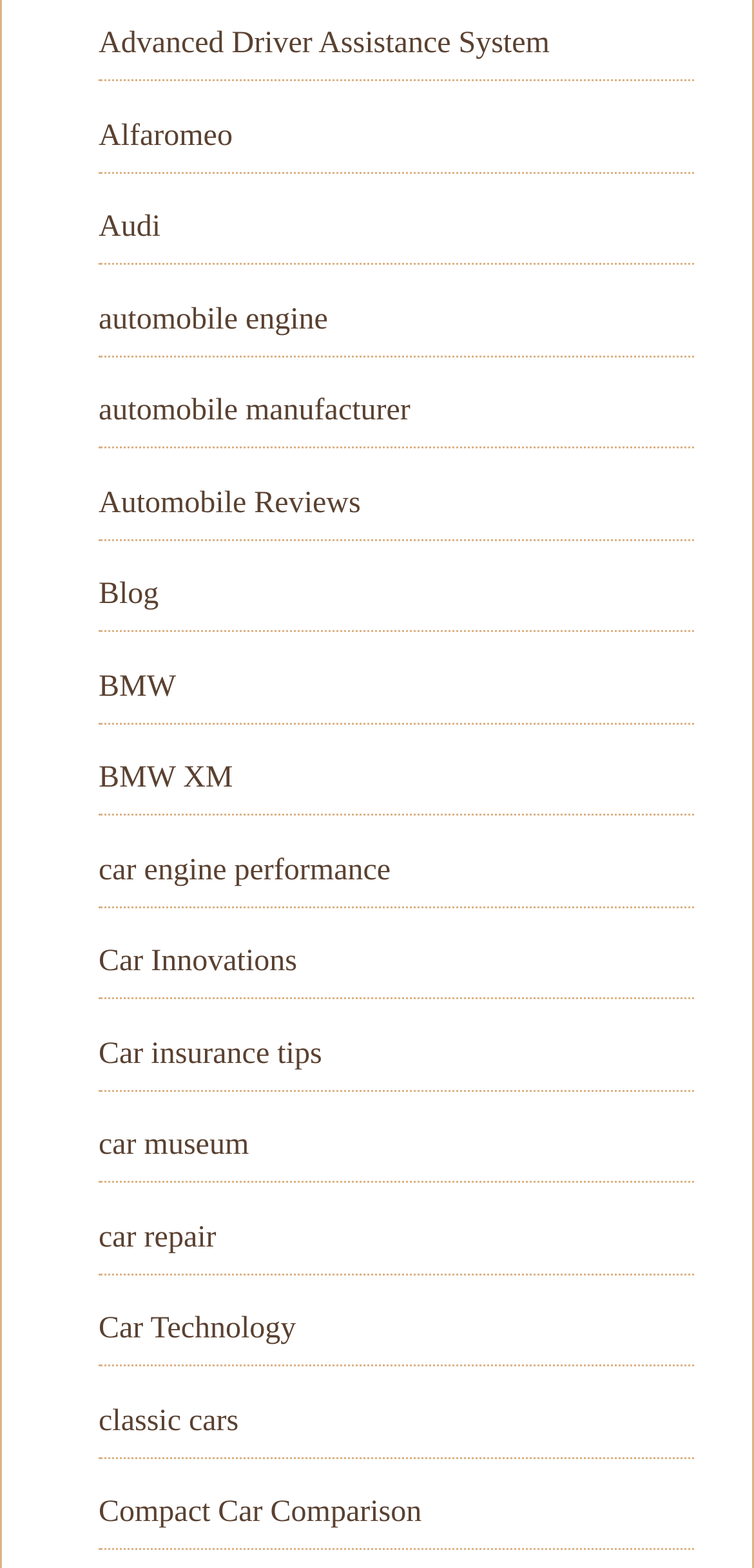Please give the bounding box coordinates of the area that should be clicked to fulfill the following instruction: "Read about car engine performance". The coordinates should be in the format of four float numbers from 0 to 1, i.e., [left, top, right, bottom].

[0.131, 0.545, 0.518, 0.566]